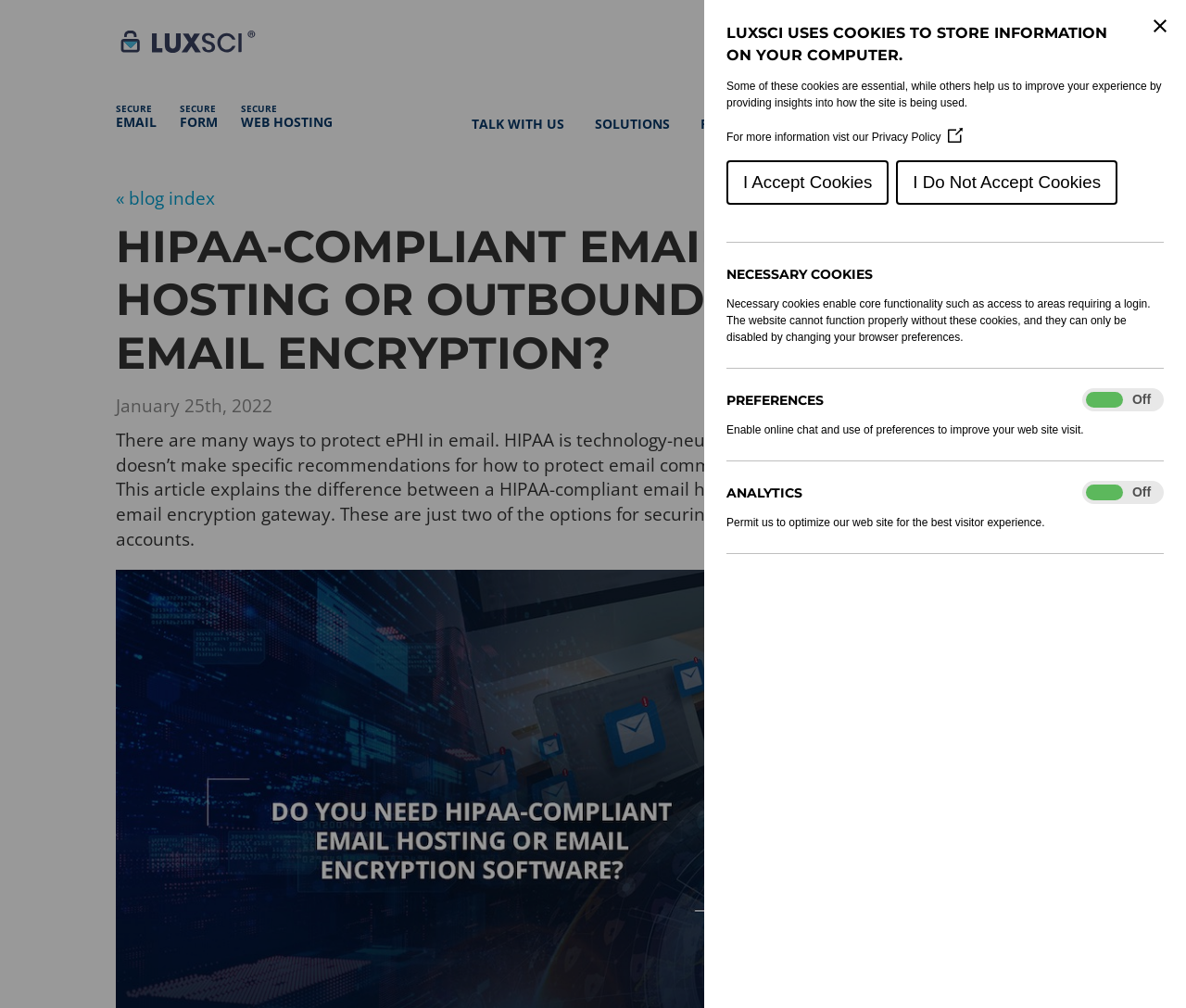Determine the bounding box coordinates for the HTML element described here: "alt="Check your SMTP TLS"".

[0.725, 0.319, 0.891, 0.342]